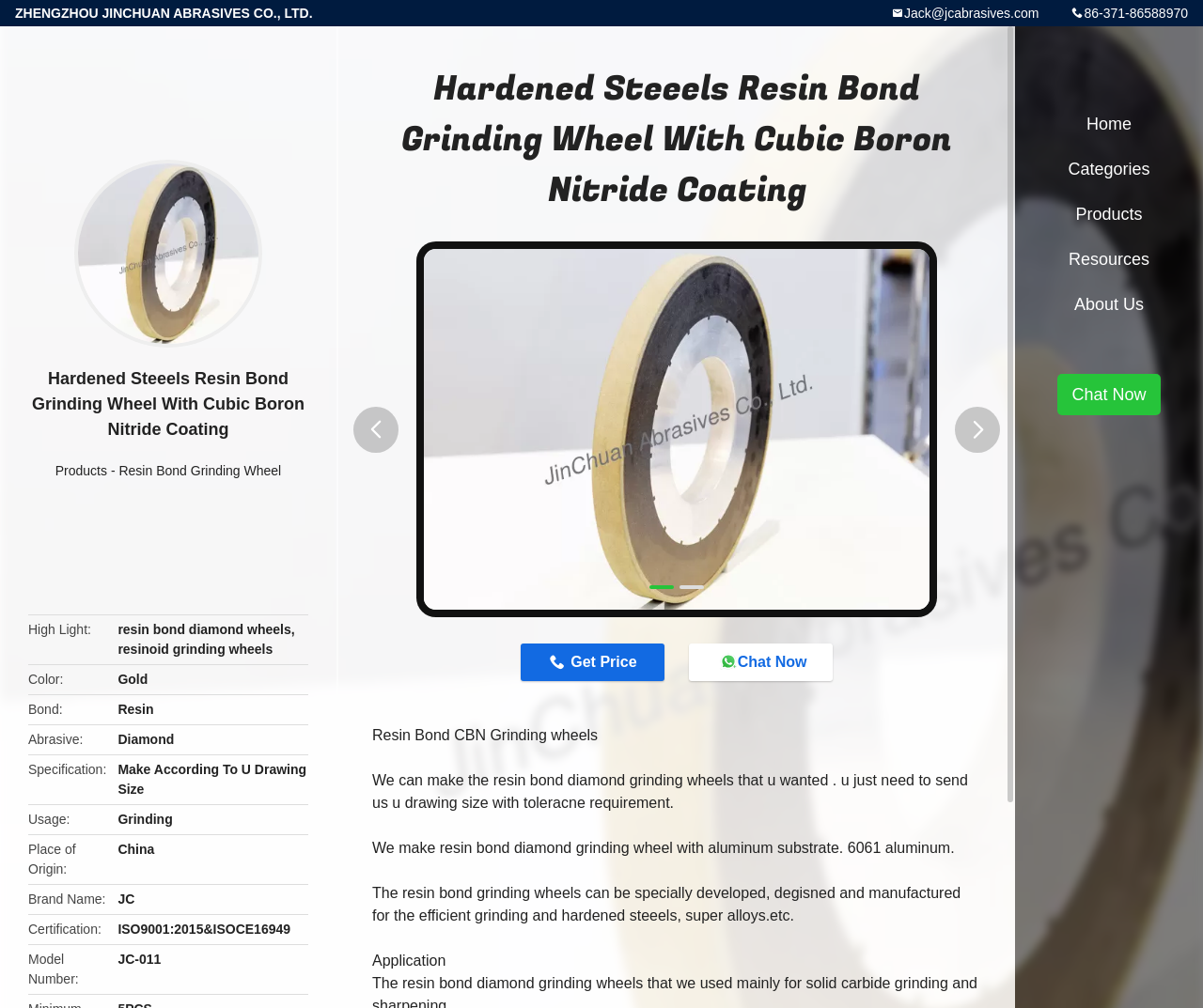Identify the bounding box coordinates necessary to click and complete the given instruction: "Contact the company via email".

[0.741, 0.0, 0.864, 0.026]